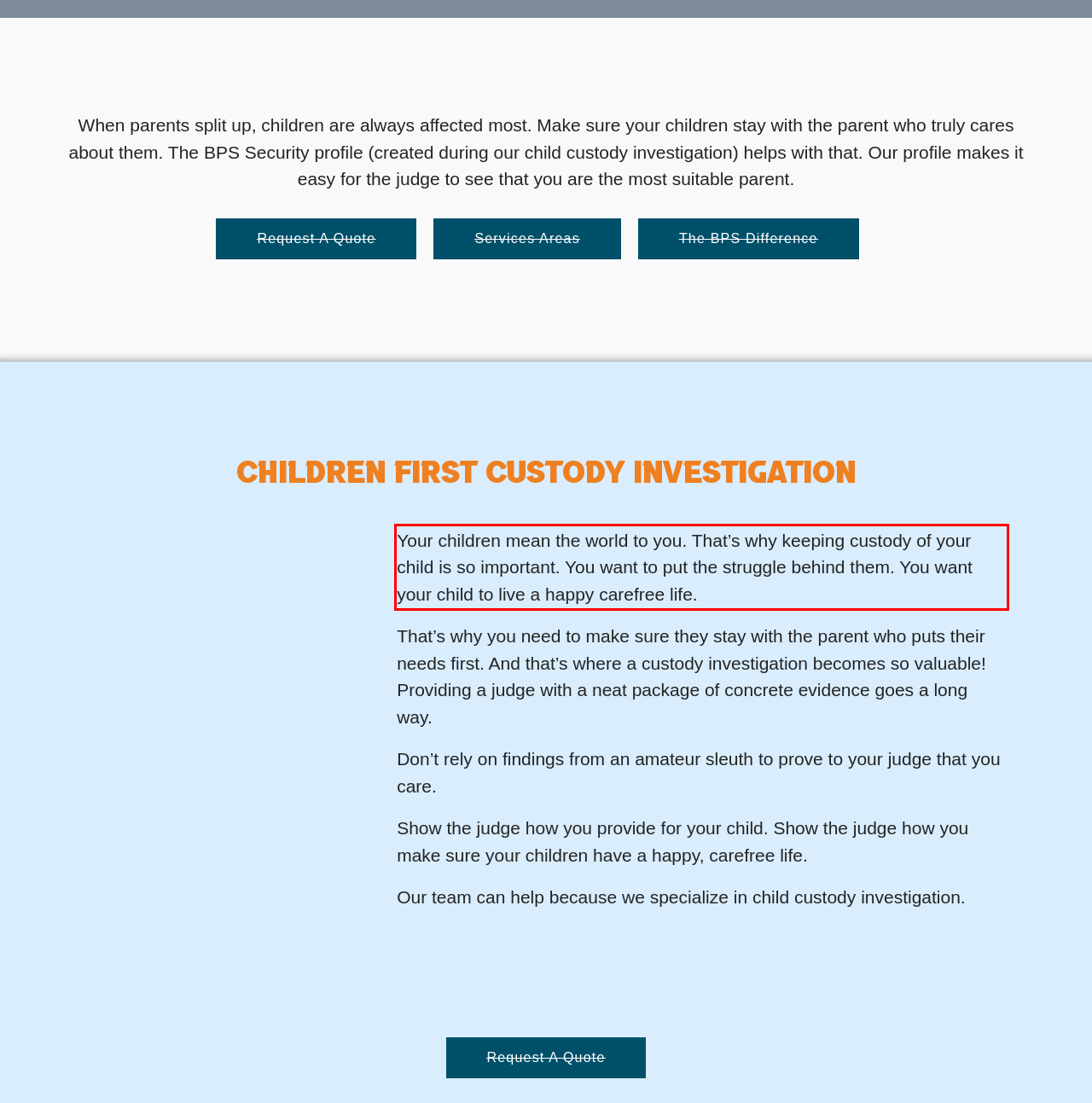You have a screenshot of a webpage where a UI element is enclosed in a red rectangle. Perform OCR to capture the text inside this red rectangle.

Your children mean the world to you. That’s why keeping custody of your child is so important. You want to put the struggle behind them. You want your child to live a happy carefree life.